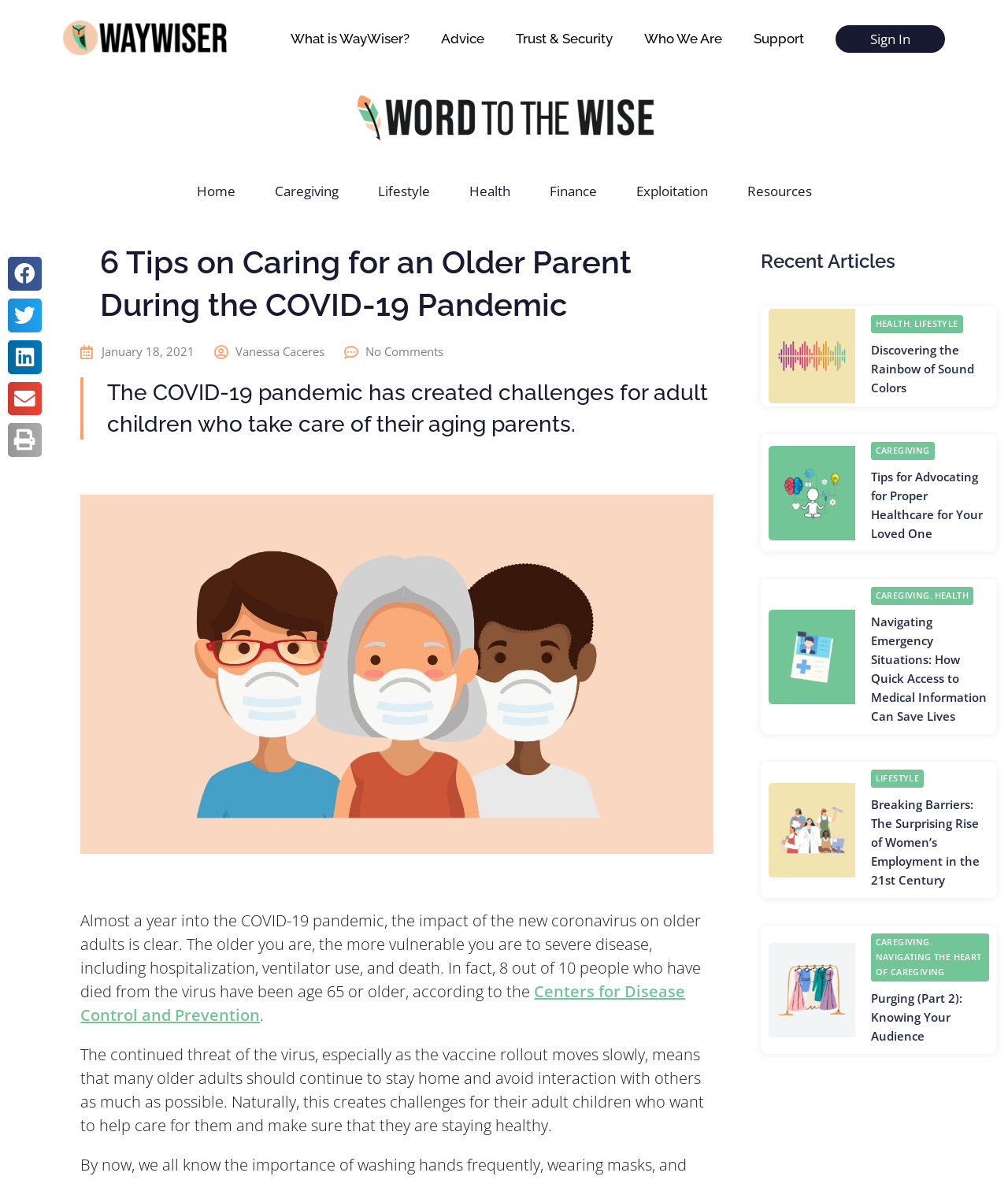Using the information in the image, could you please answer the following question in detail:
What is the category of the article 'Discovering the Rainbow of Sound Colors'?

The category of the article 'Discovering the Rainbow of Sound Colors' can be determined by reading the links 'HEALTH' and 'LIFESTYLE' below the article title.